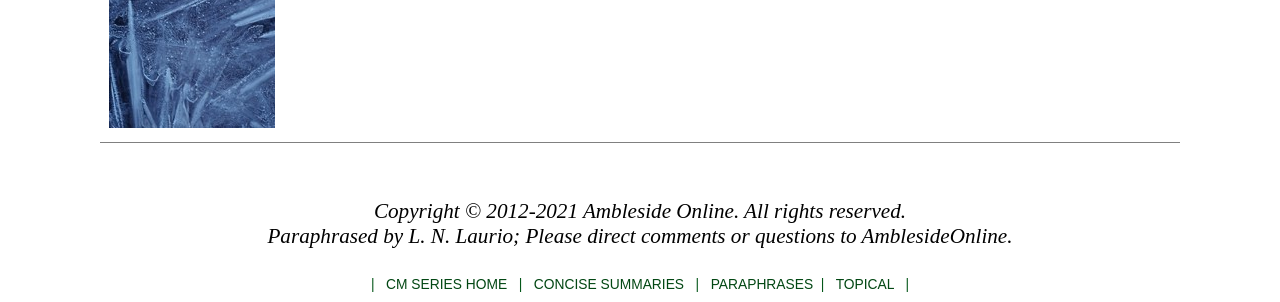Show the bounding box coordinates for the HTML element described as: "TOPICAL".

[0.653, 0.916, 0.698, 0.965]